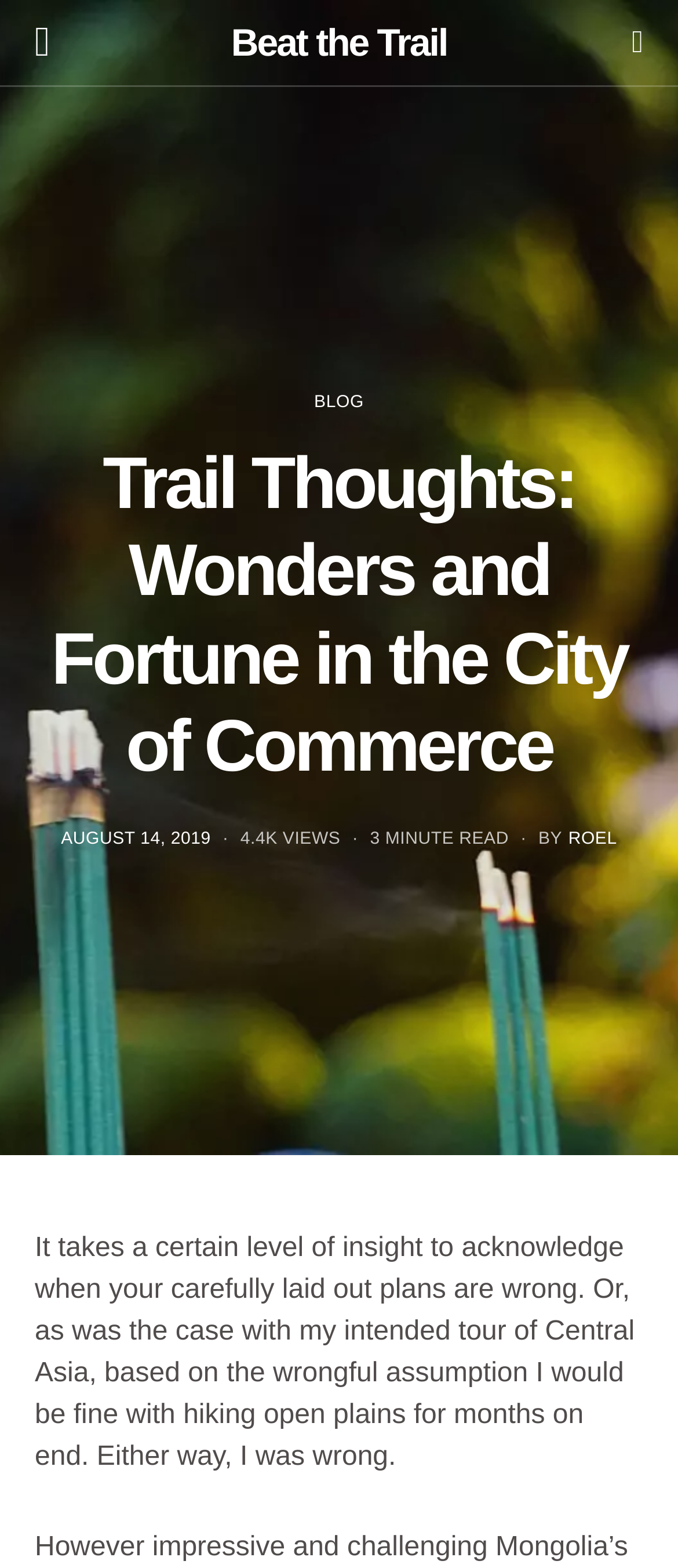Examine the screenshot and answer the question in as much detail as possible: What is the estimated reading time of the post?

I found the estimated reading time by looking at the StaticText element with the text '3 MINUTE READ' which is located below the post metadata and above the post content.